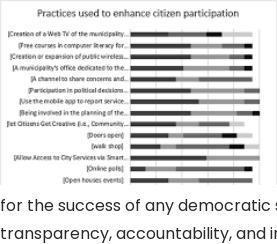Elaborate on the image by describing it in detail.

The image titled "Practices used to enhance citizen participation" presents a bar chart illustrating various strategies employed to foster engagement among citizens within their communities. Each bar represents specific practices, such as the establishment of a municipal web platform, the provision of free computer courses, and the creation of public wireless networks. Additional strategies include initiatives that enhance communication between citizens and local authorities, such as open houses and online polls, aimed at increasing public involvement in governance. This visual emphasizes the importance of citizen participation as a cornerstone of effective democratic processes, promoting transparency, accountability, and inclusivity in decision-making.